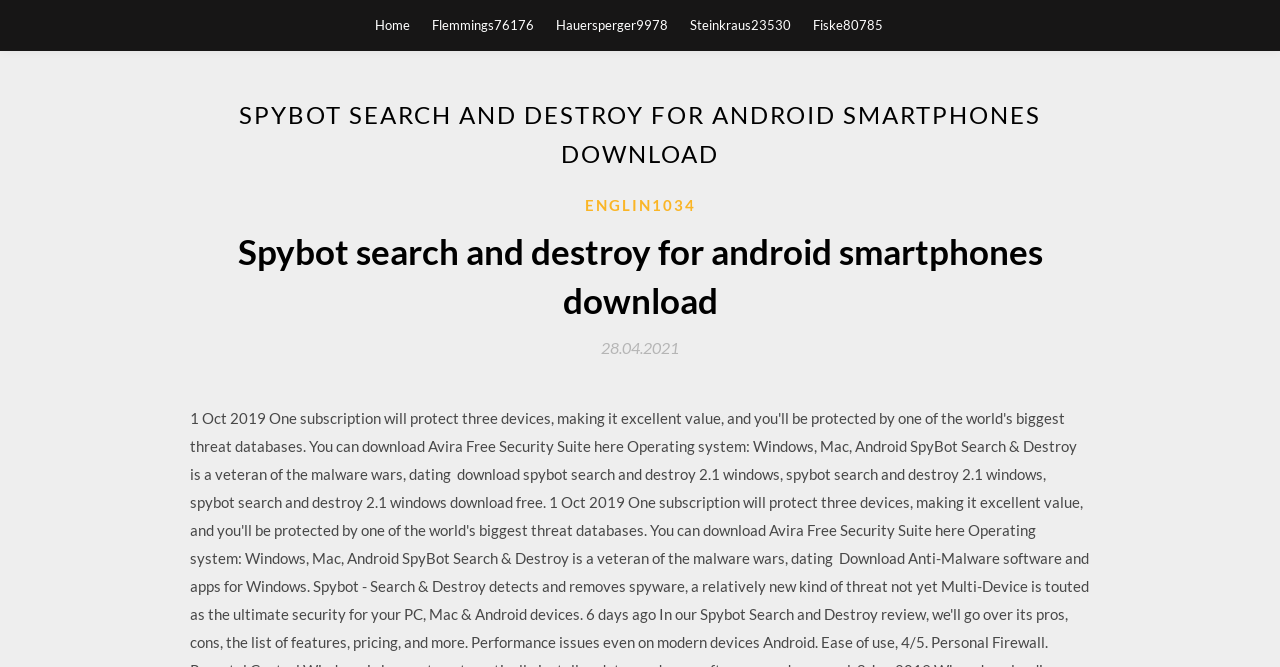Based on the element description Steinkraus23530, identify the bounding box of the UI element in the given webpage screenshot. The coordinates should be in the format (top-left x, top-left y, bottom-right x, bottom-right y) and must be between 0 and 1.

[0.539, 0.0, 0.618, 0.075]